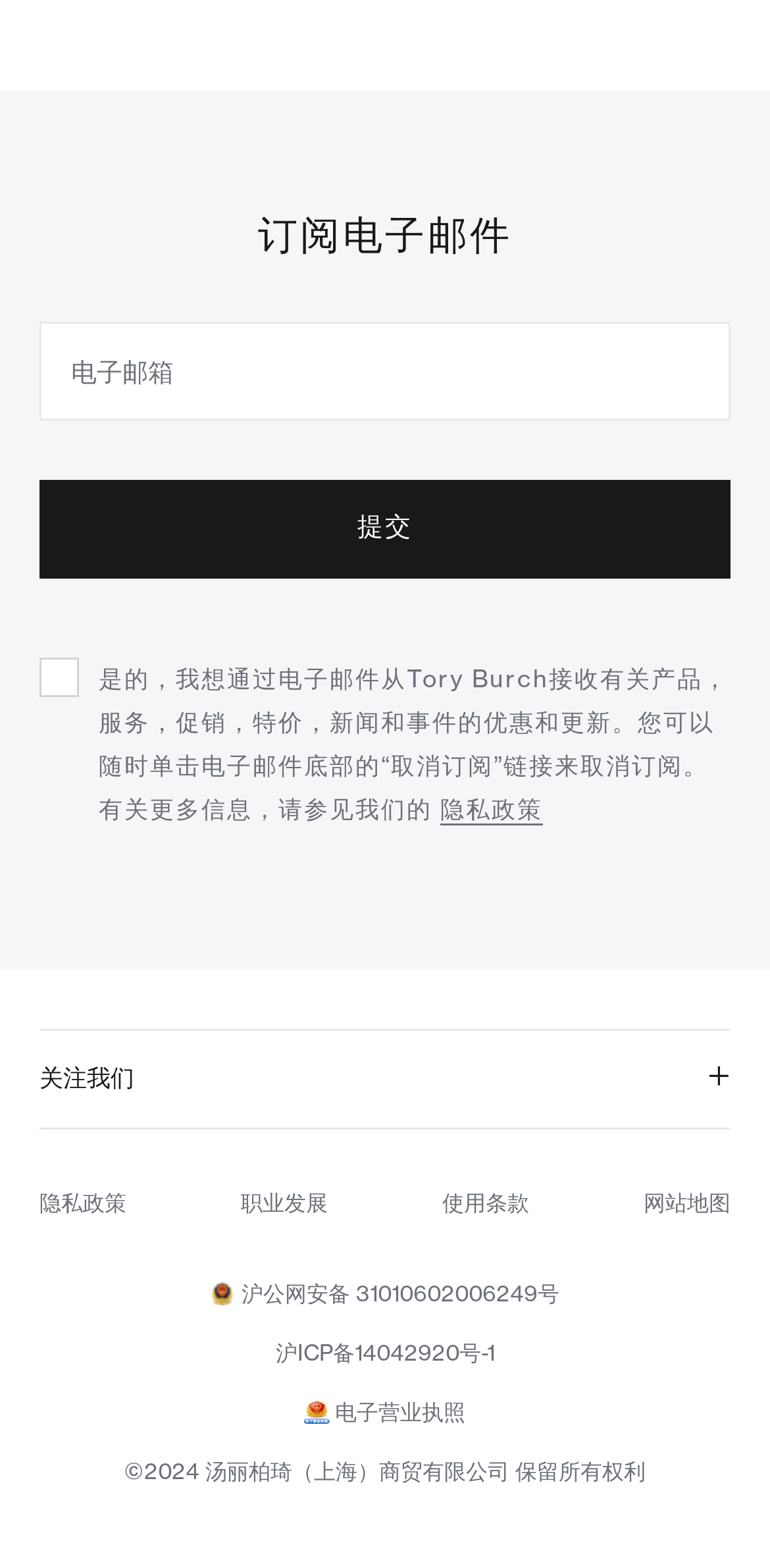Use a single word or phrase to answer the question:
What is the button '提交' for?

Submit email